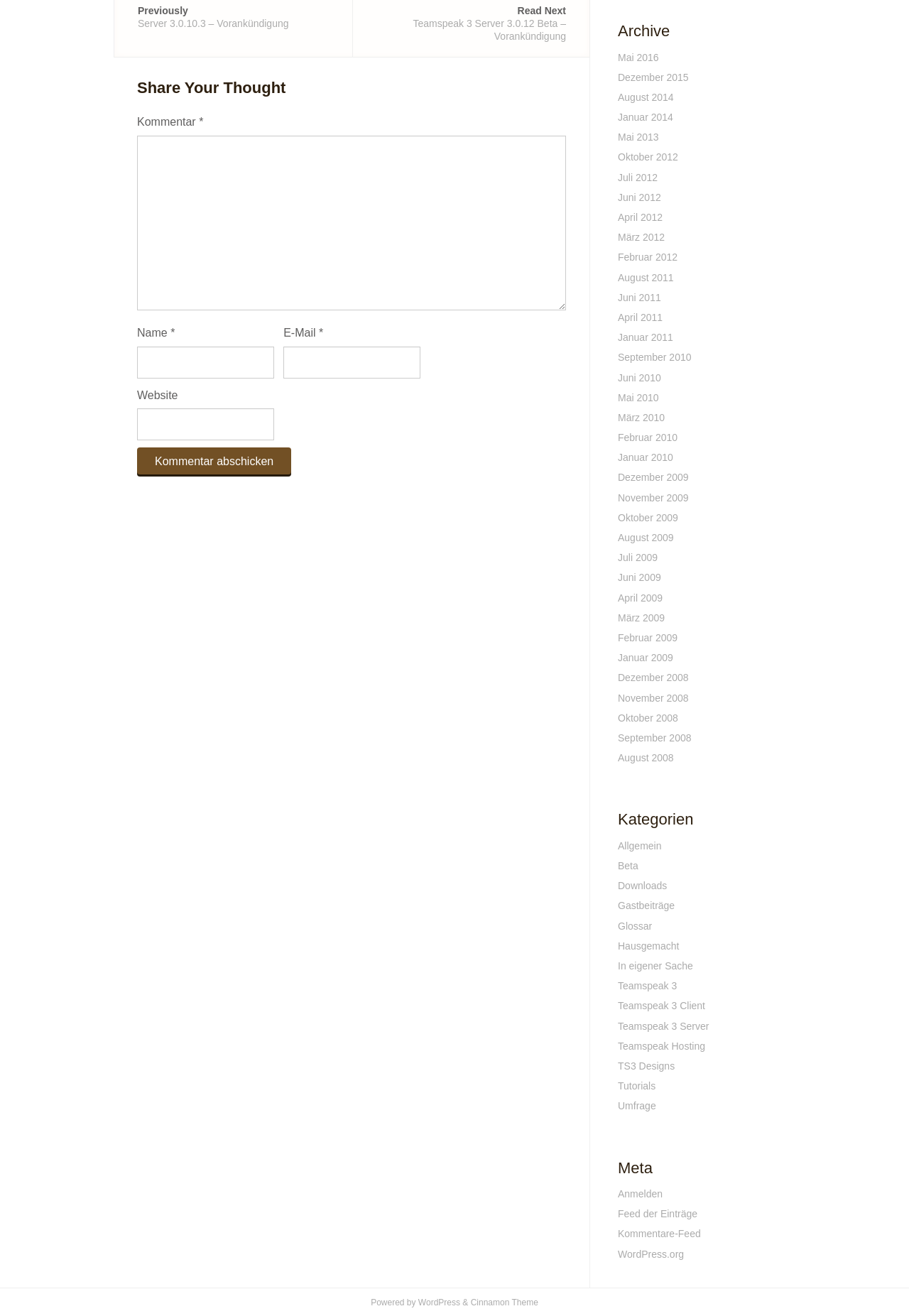Please mark the bounding box coordinates of the area that should be clicked to carry out the instruction: "Log in to your account".

[0.68, 0.903, 0.729, 0.912]